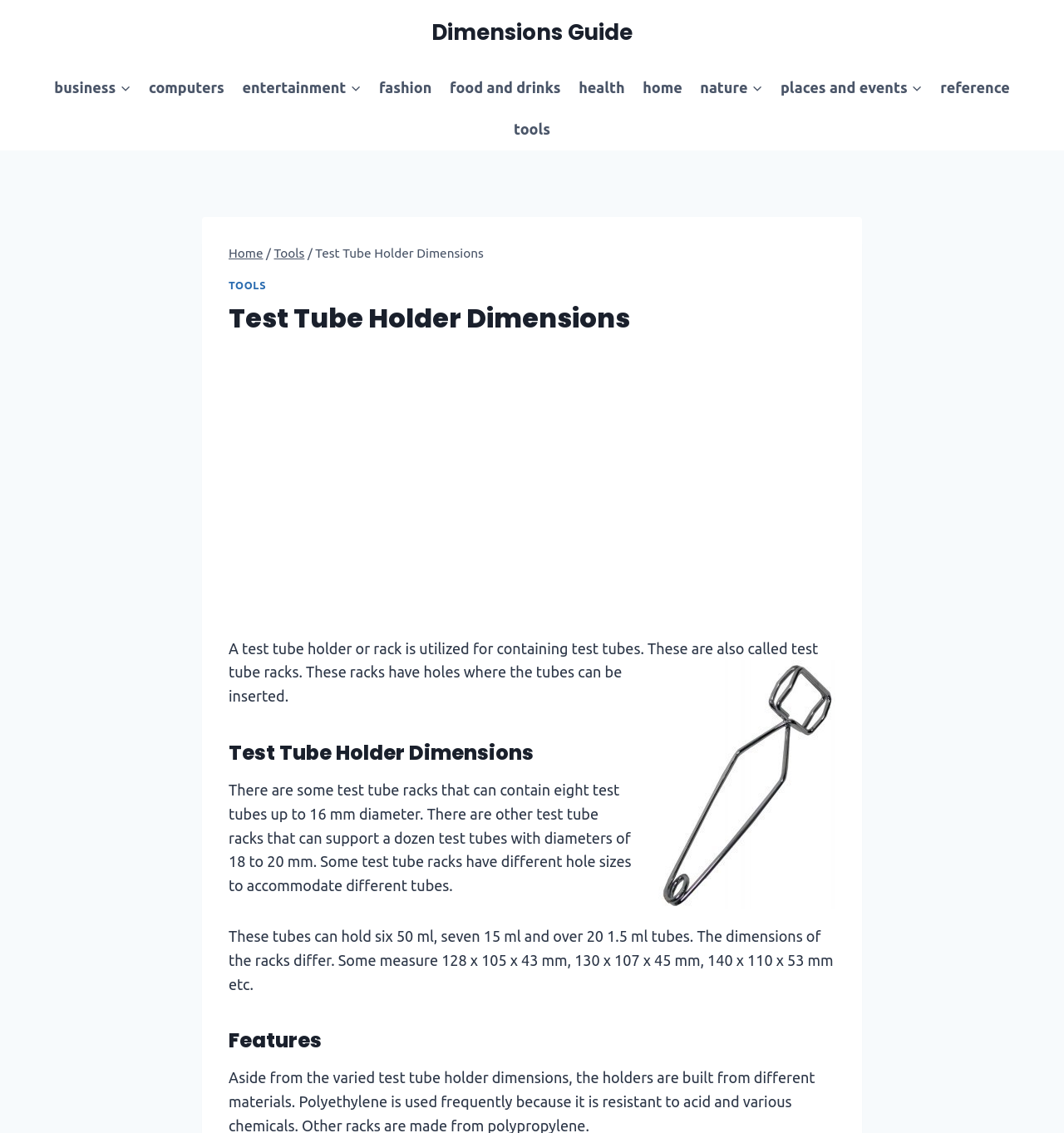Please identify the bounding box coordinates of the region to click in order to complete the given instruction: "Expand the 'Business' menu". The coordinates should be four float numbers between 0 and 1, i.e., [left, top, right, bottom].

[0.112, 0.059, 0.124, 0.096]